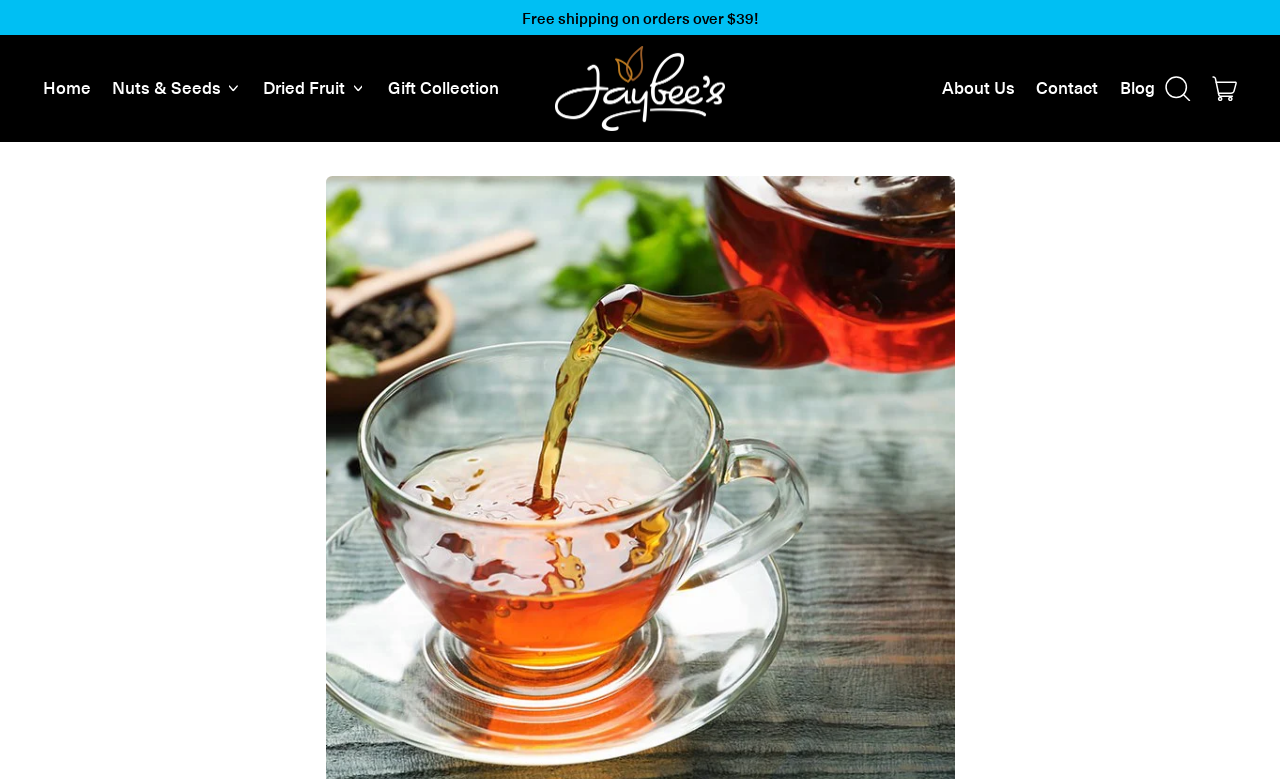Please look at the image and answer the question with a detailed explanation: What type of products does Jaybee's sell?

The website's title is 'Jaybee's Nuts & Dried Fruit' and the navigation menu includes categories such as 'Nuts & Seeds' and 'Dried Fruit', indicating that the website sells these types of products.